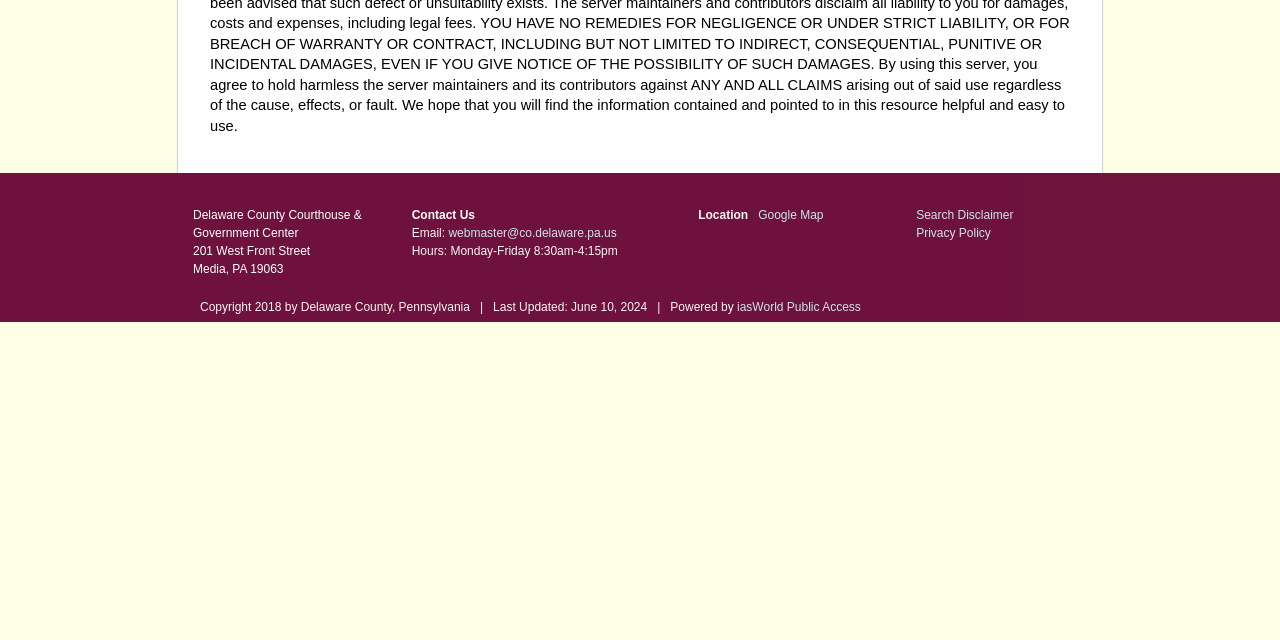Find the bounding box coordinates of the UI element according to this description: "firewalking instructor training".

None